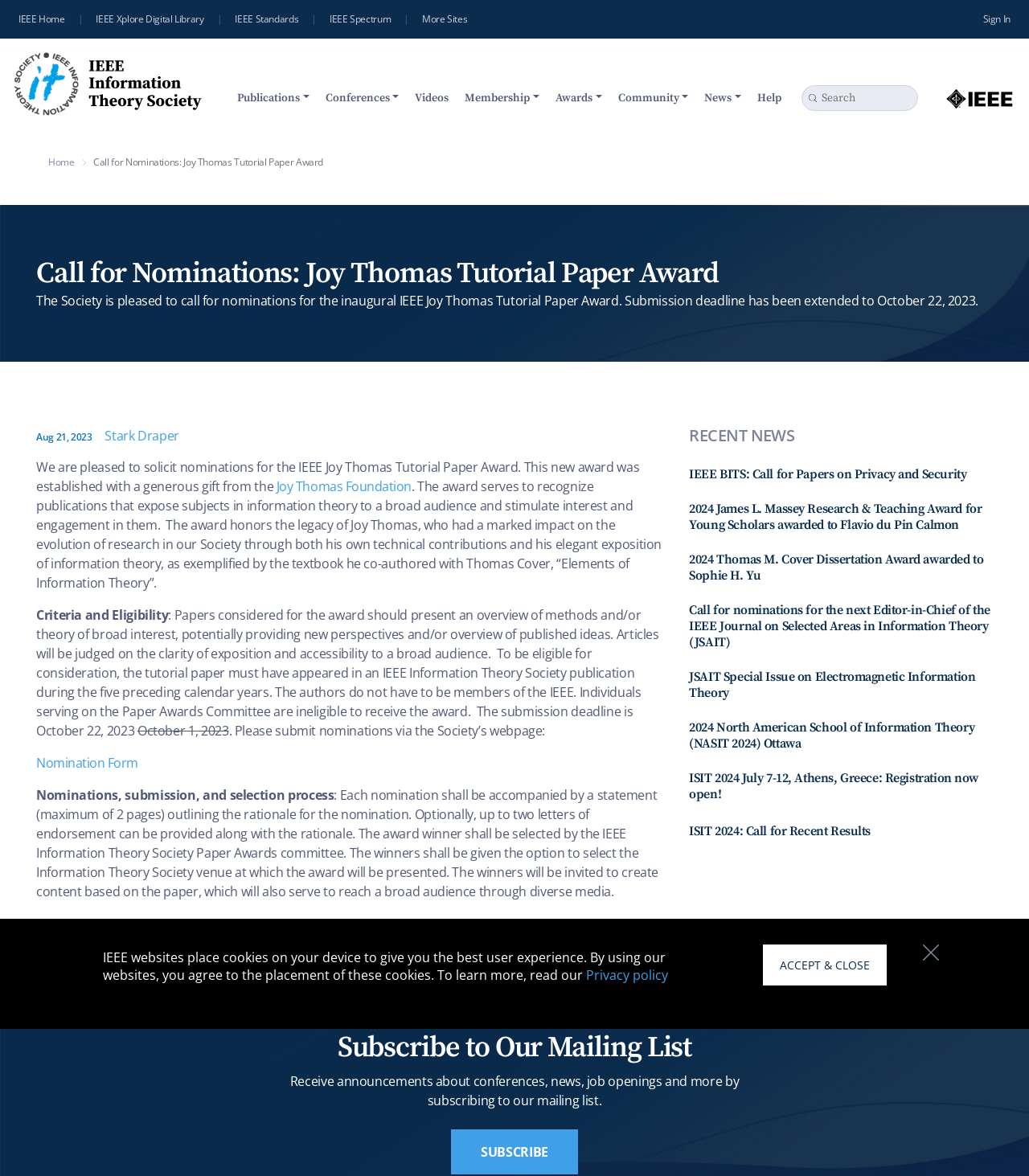Using the image as a reference, answer the following question in as much detail as possible:
What is the deadline for submission?

I found the answer by reading the main content of the webpage, which mentions 'Submission deadline has been extended to October 22, 2023'.